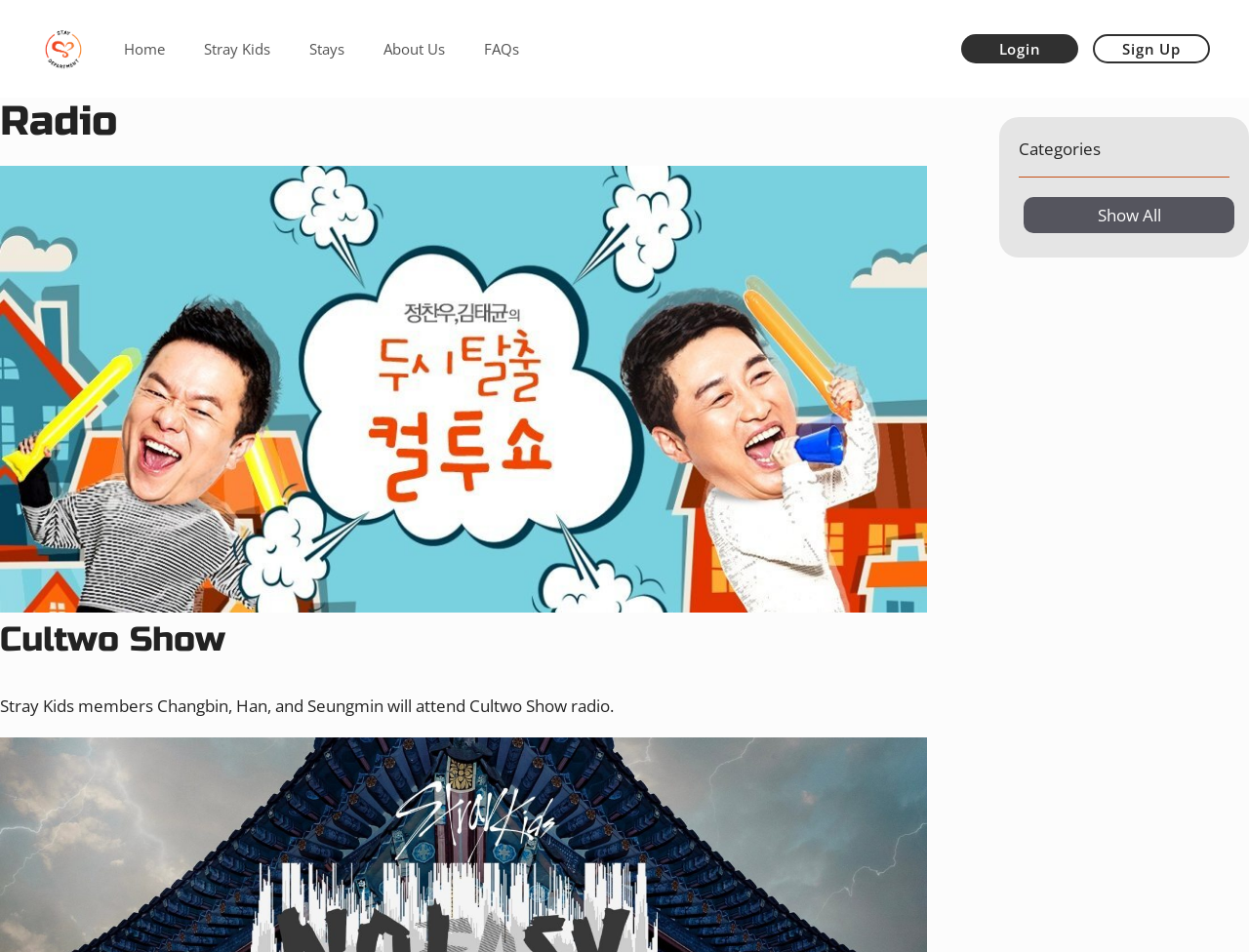Identify the bounding box coordinates for the UI element described as: "Show All".

[0.82, 0.206, 0.988, 0.245]